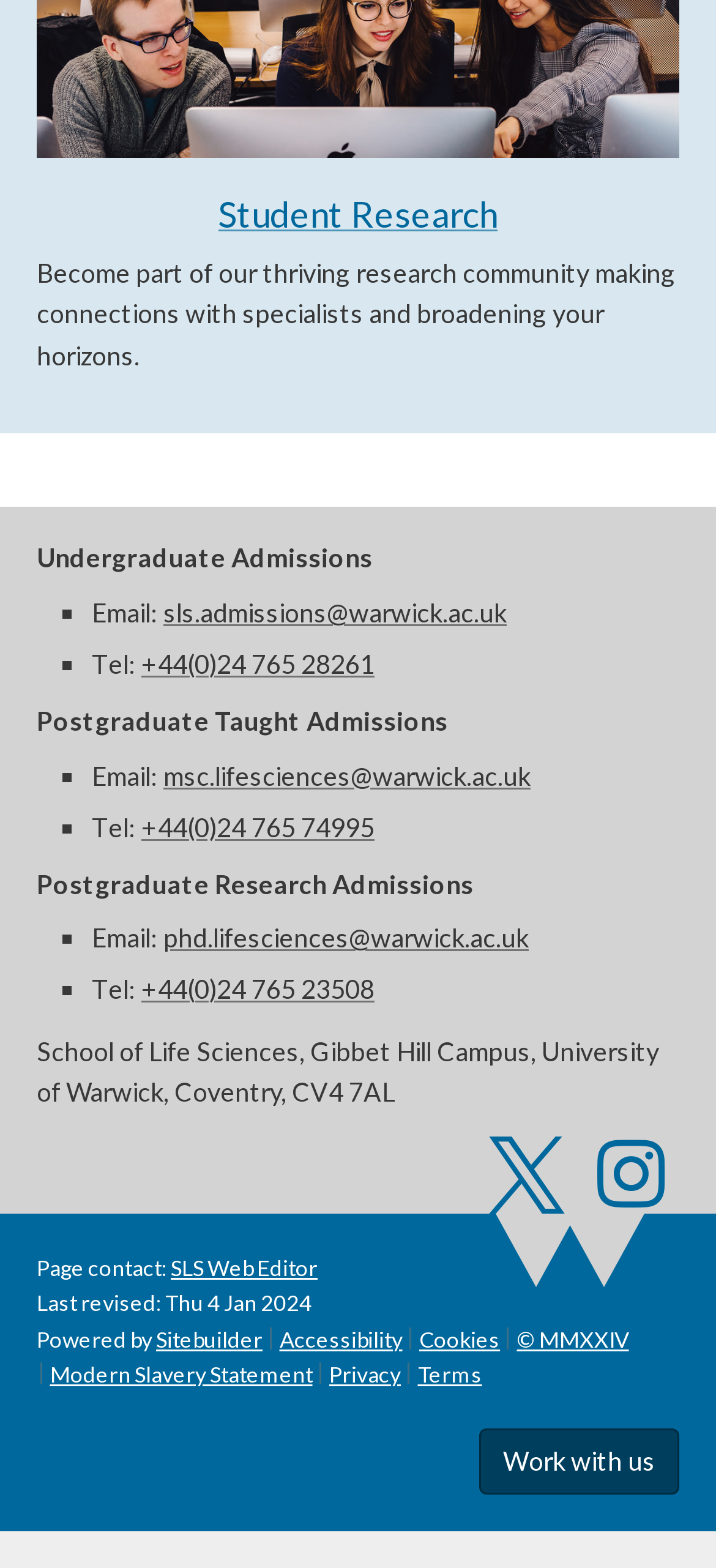Determine the bounding box of the UI component based on this description: "Cookies". The bounding box coordinates should be four float values between 0 and 1, i.e., [left, top, right, bottom].

[0.585, 0.845, 0.698, 0.862]